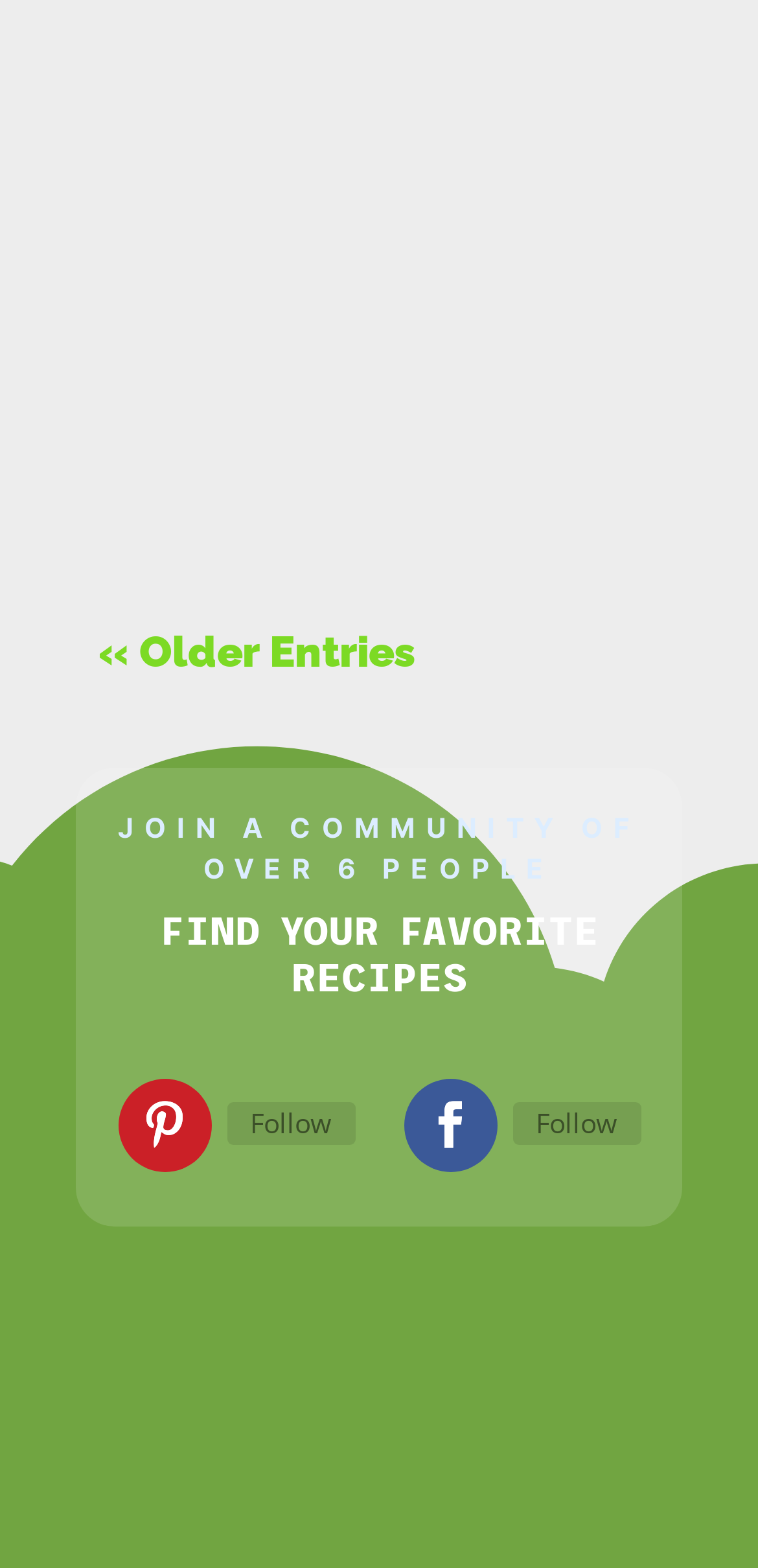How many navigation links are there?
Please answer the question as detailed as possible based on the image.

There is one navigation link with the text '« Older Entries' which can be found by examining the link elements and their corresponding text.